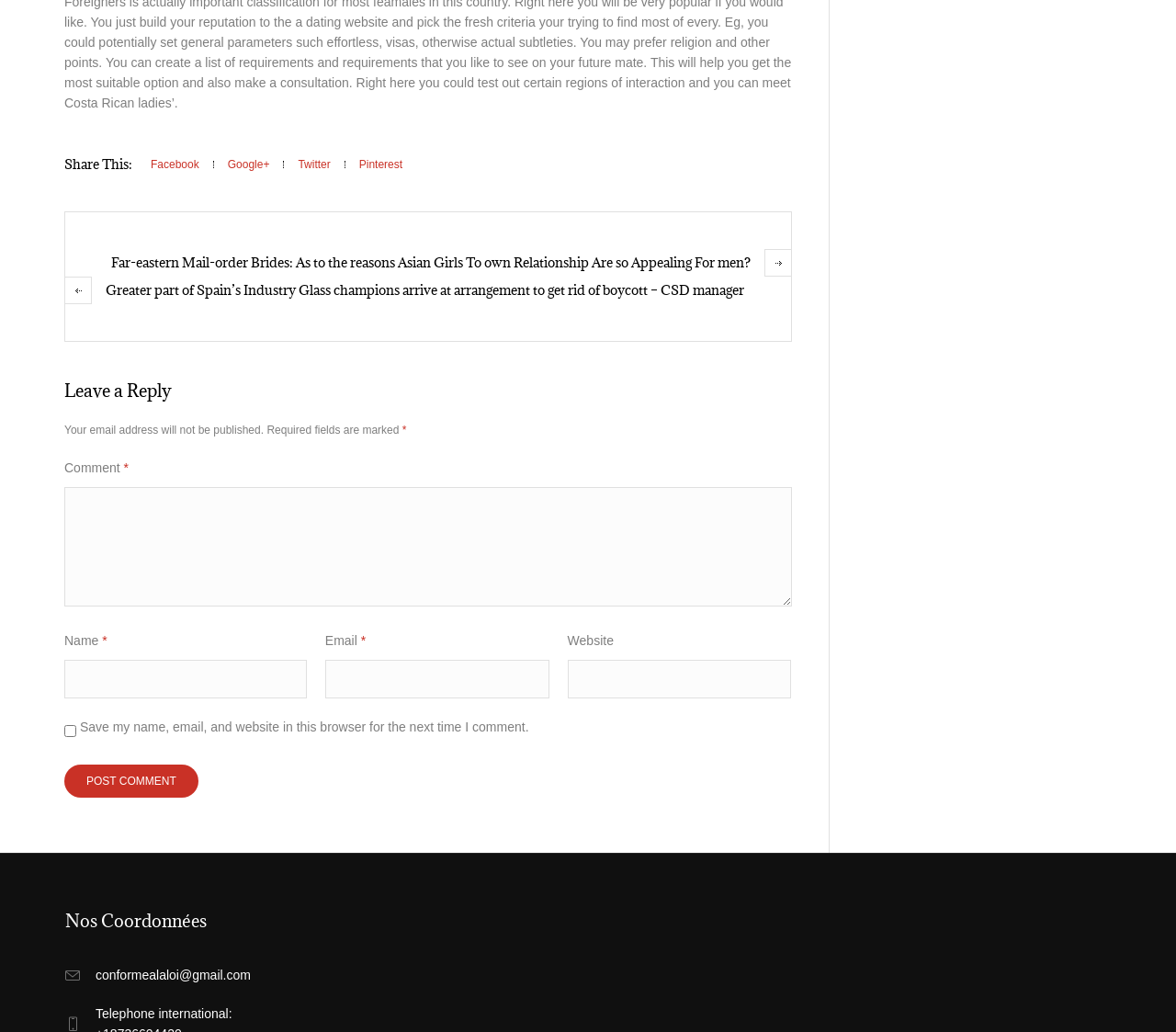Please reply with a single word or brief phrase to the question: 
What is the purpose of the checkbox?

Save comment information